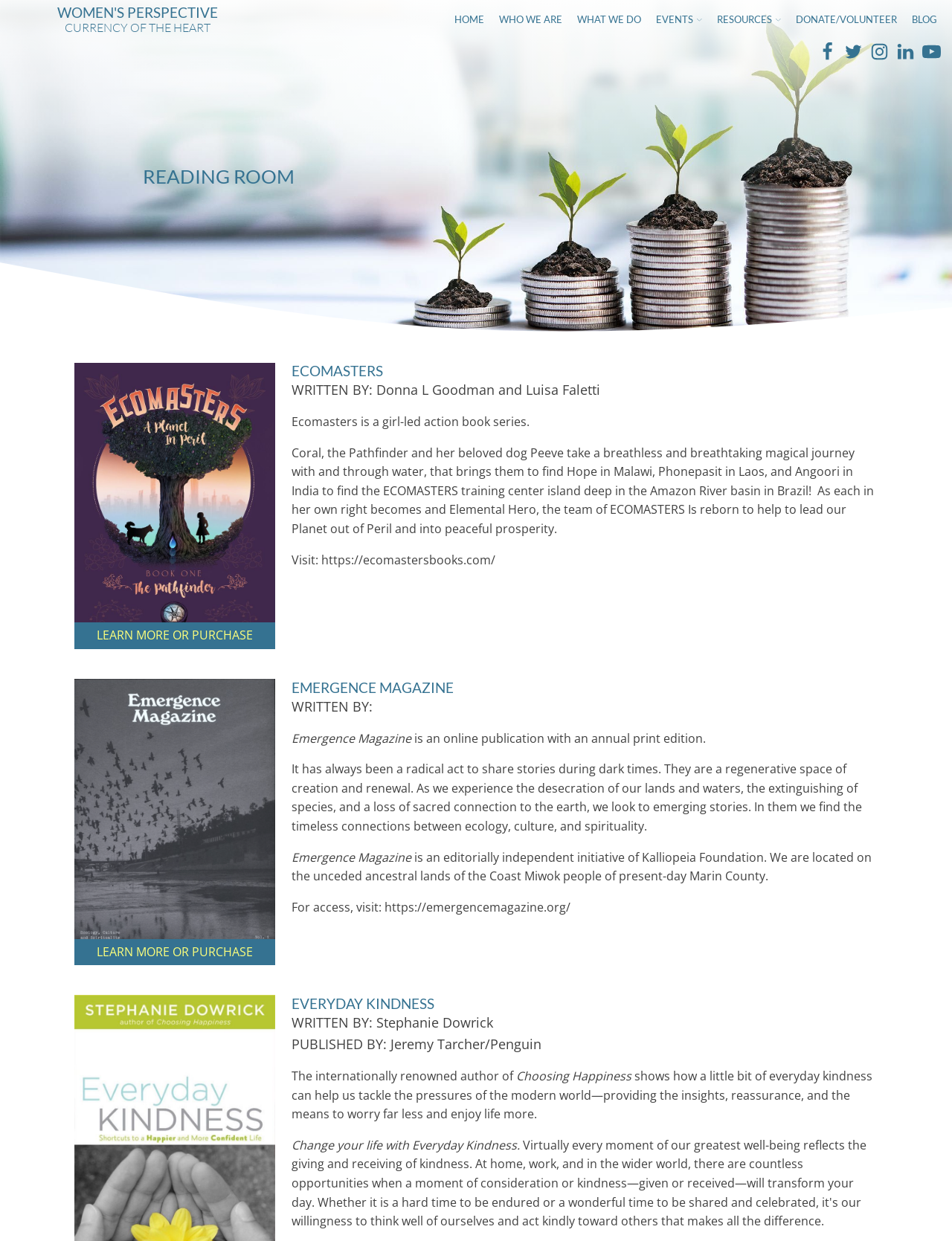Please find the bounding box coordinates of the section that needs to be clicked to achieve this instruction: "Follow on Facebook".

[0.859, 0.034, 0.879, 0.049]